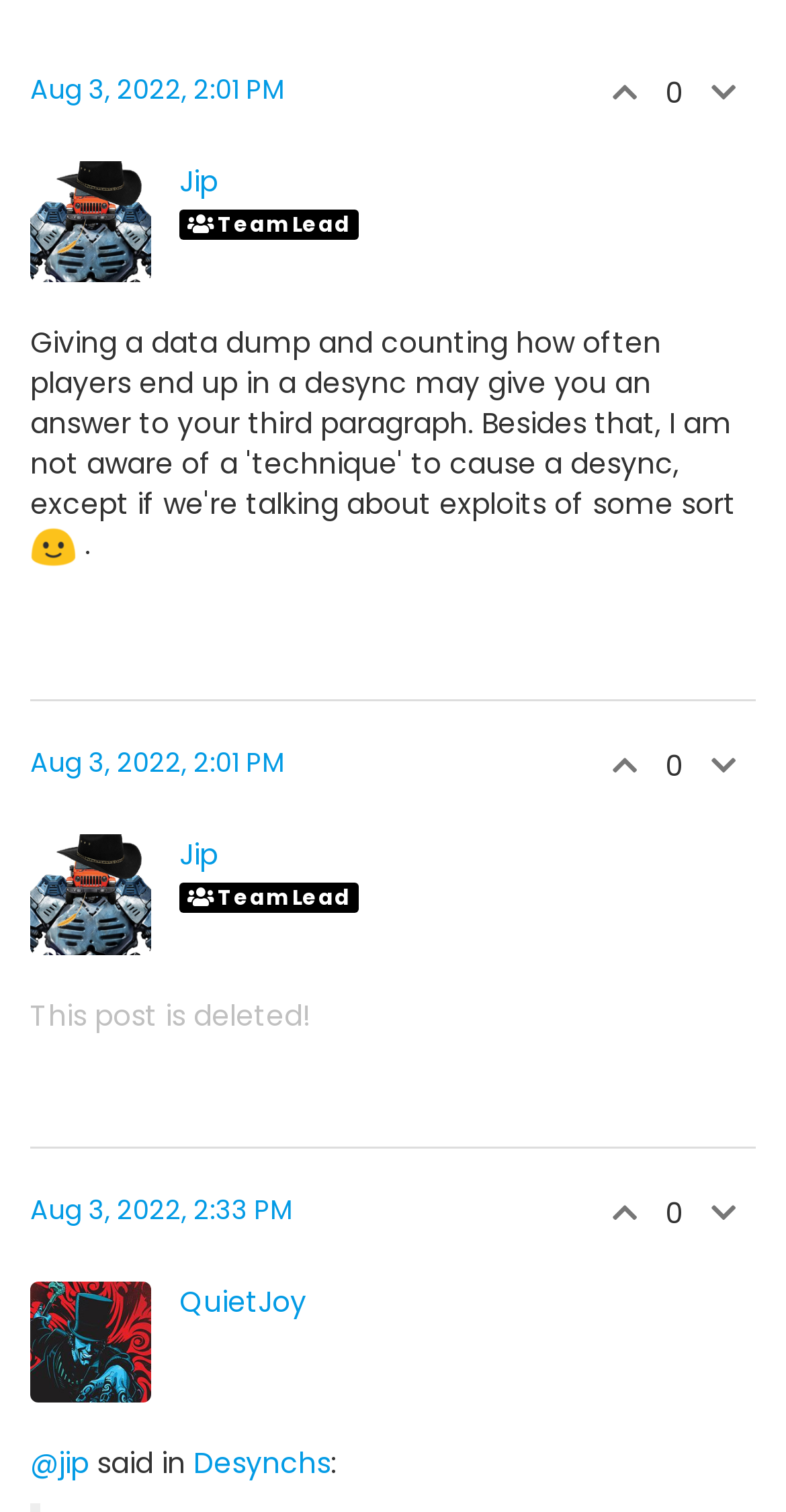Respond with a single word or phrase for the following question: 
How many posts are there on this page?

3